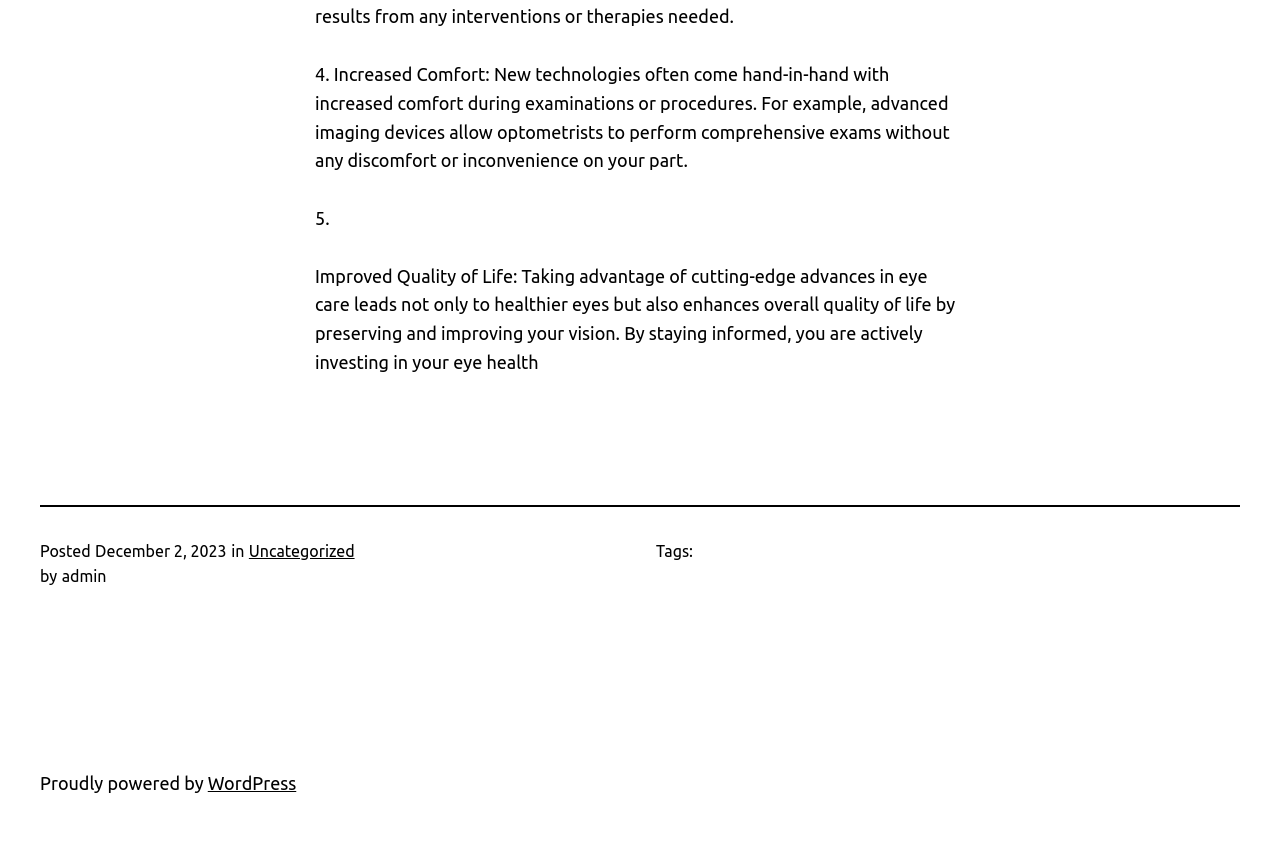Provide a brief response to the question using a single word or phrase: 
What is the category of the post?

Uncategorized